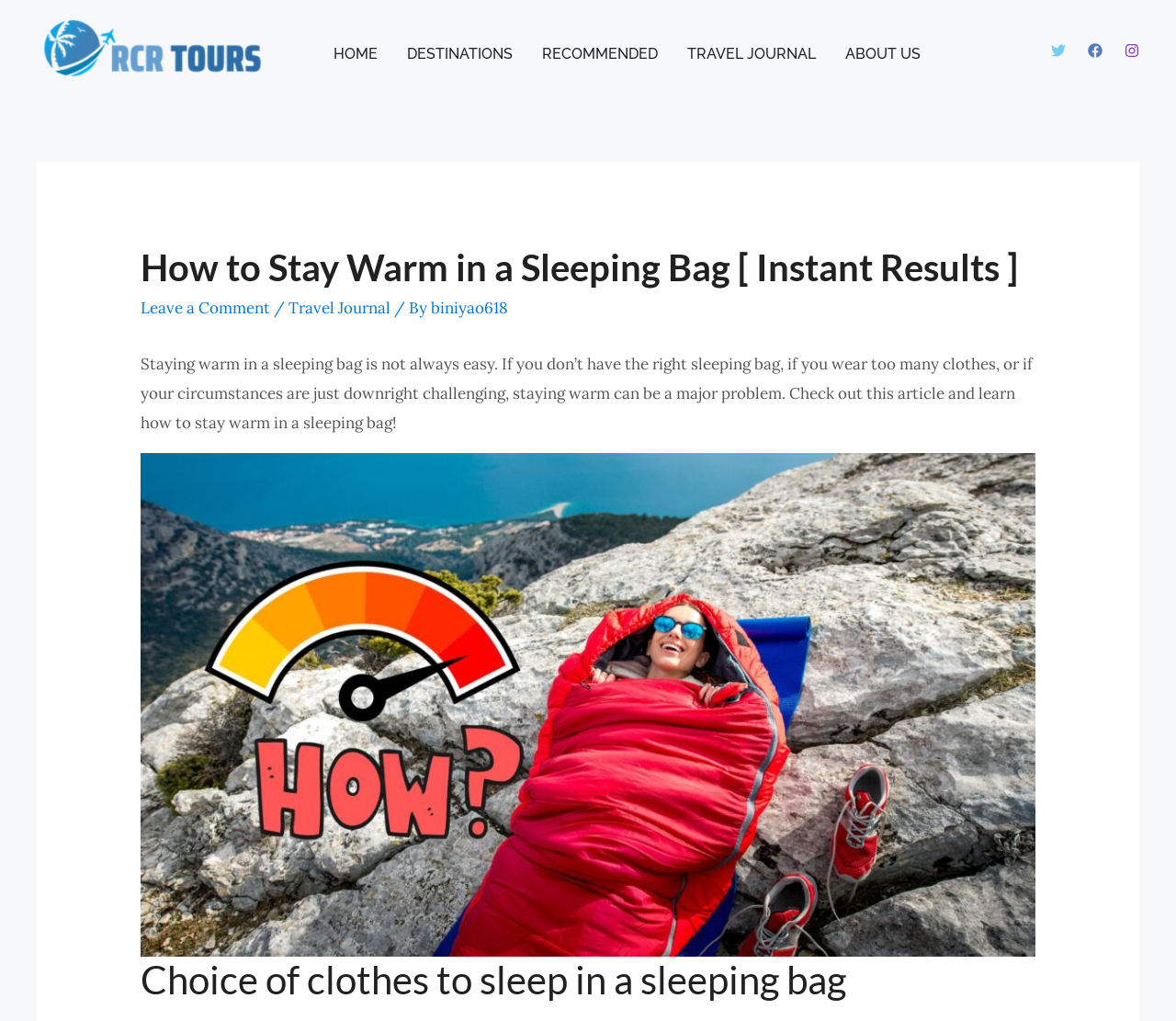Locate the bounding box coordinates of the clickable region to complete the following instruction: "Click on the RCR TOURS LOGO."

[0.031, 0.037, 0.227, 0.057]